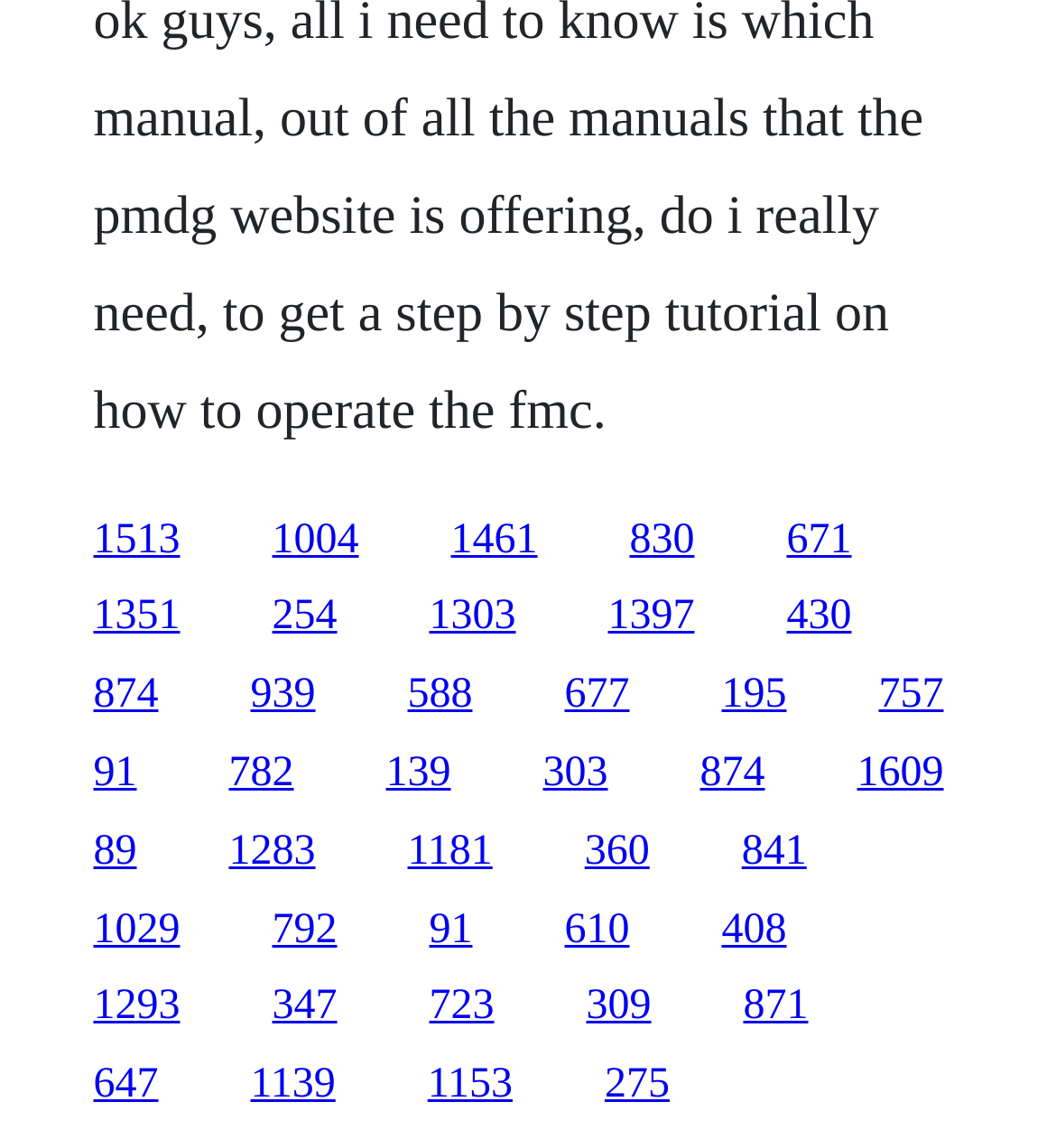Specify the bounding box coordinates of the area that needs to be clicked to achieve the following instruction: "Contact through 'Contact Me'".

None